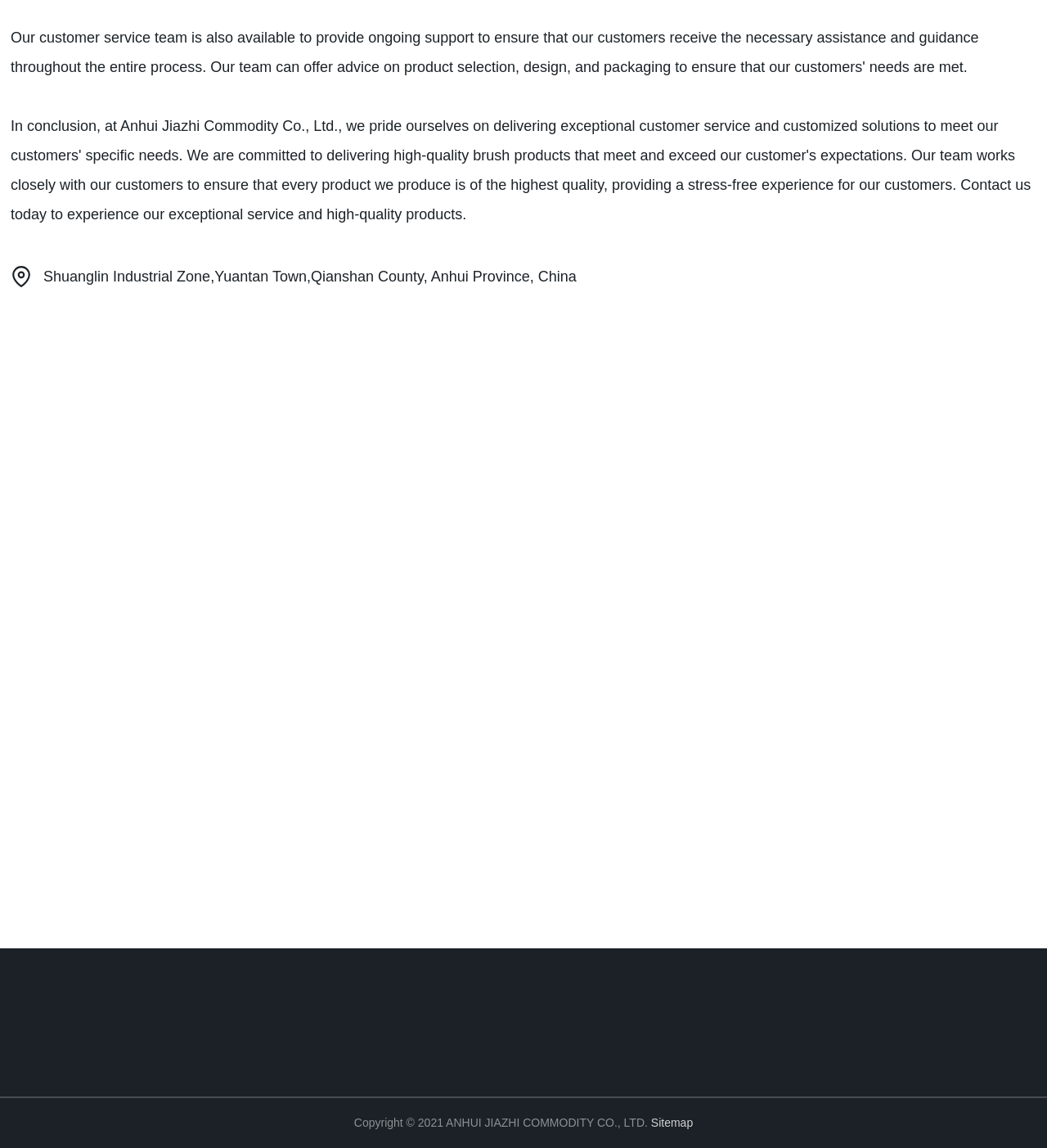Based on the element description, predict the bounding box coordinates (top-left x, top-left y, bottom-right x, bottom-right y) for the UI element in the screenshot: Sitemap

[0.622, 0.972, 0.662, 0.983]